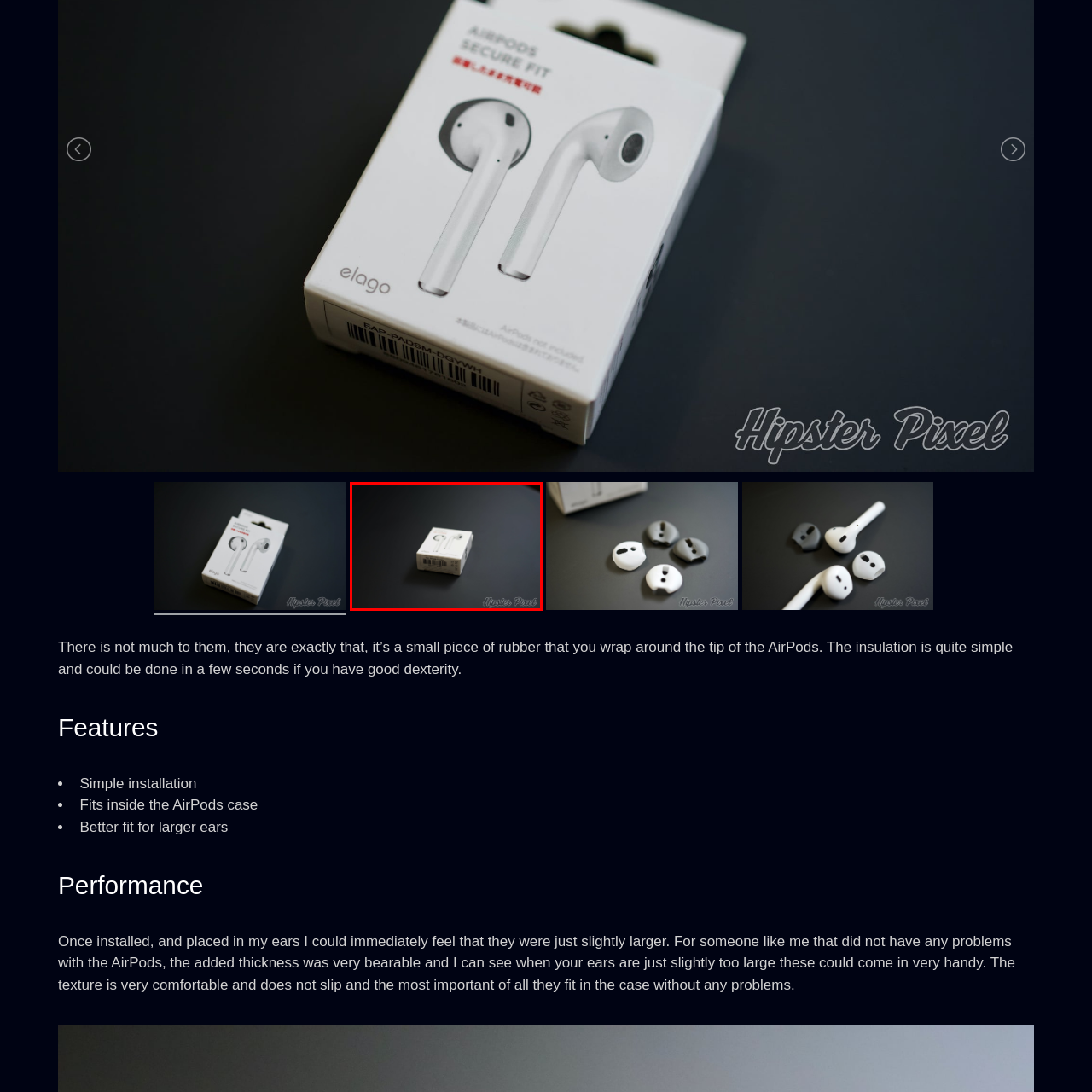Please analyze the portion of the image highlighted by the red bounding box and respond to the following question with a detailed explanation based on what you see: What is emphasized in the overall aesthetic?

The caption states that the overall aesthetic 'emphasizes simplicity and functionality', implying that the design of the packaging and the product itself prioritizes clean lines, minimalism, and ease of use.